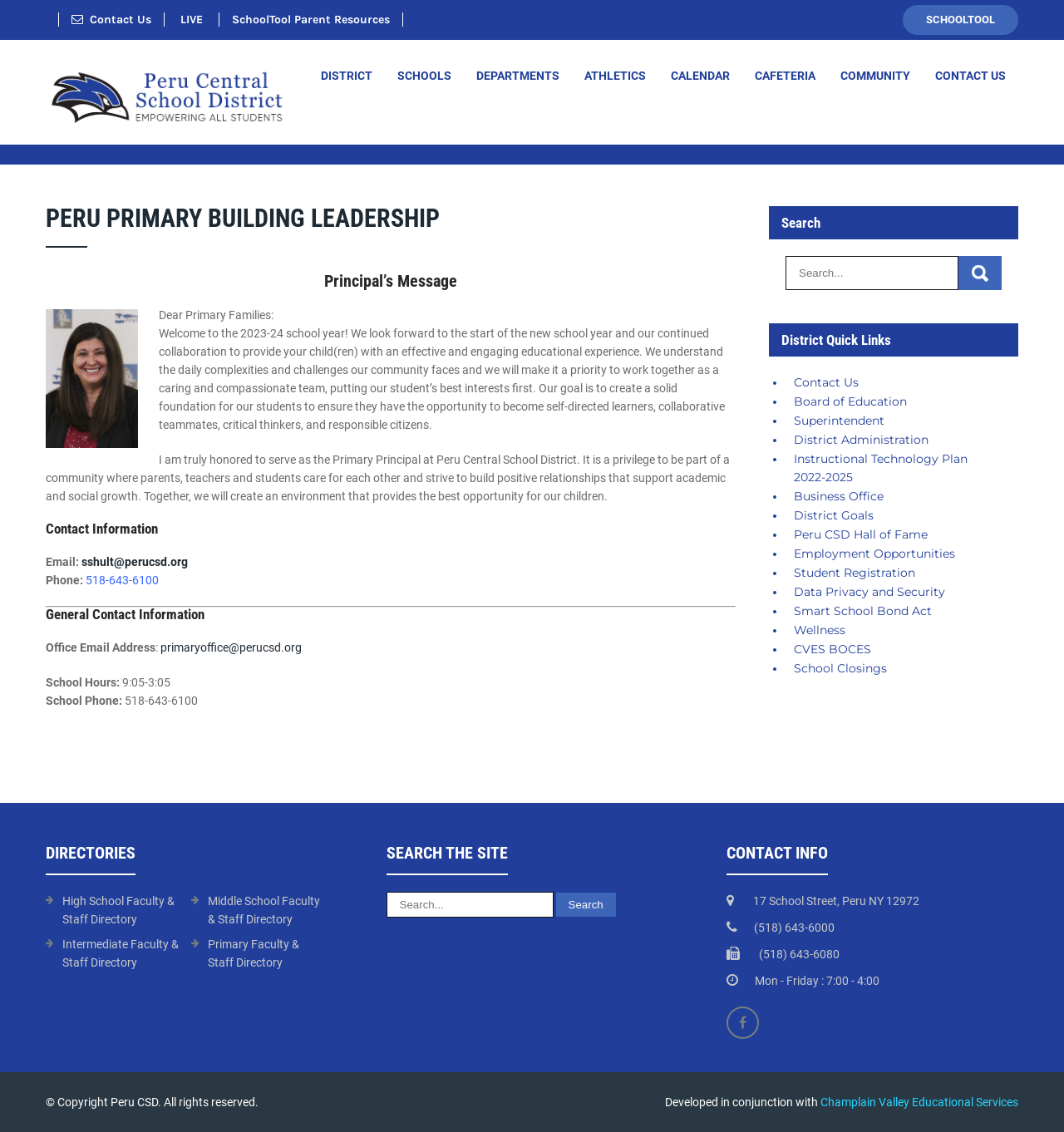Please find the bounding box coordinates (top-left x, top-left y, bottom-right x, bottom-right y) in the screenshot for the UI element described as follows: Smart School Bond Act

[0.746, 0.533, 0.876, 0.546]